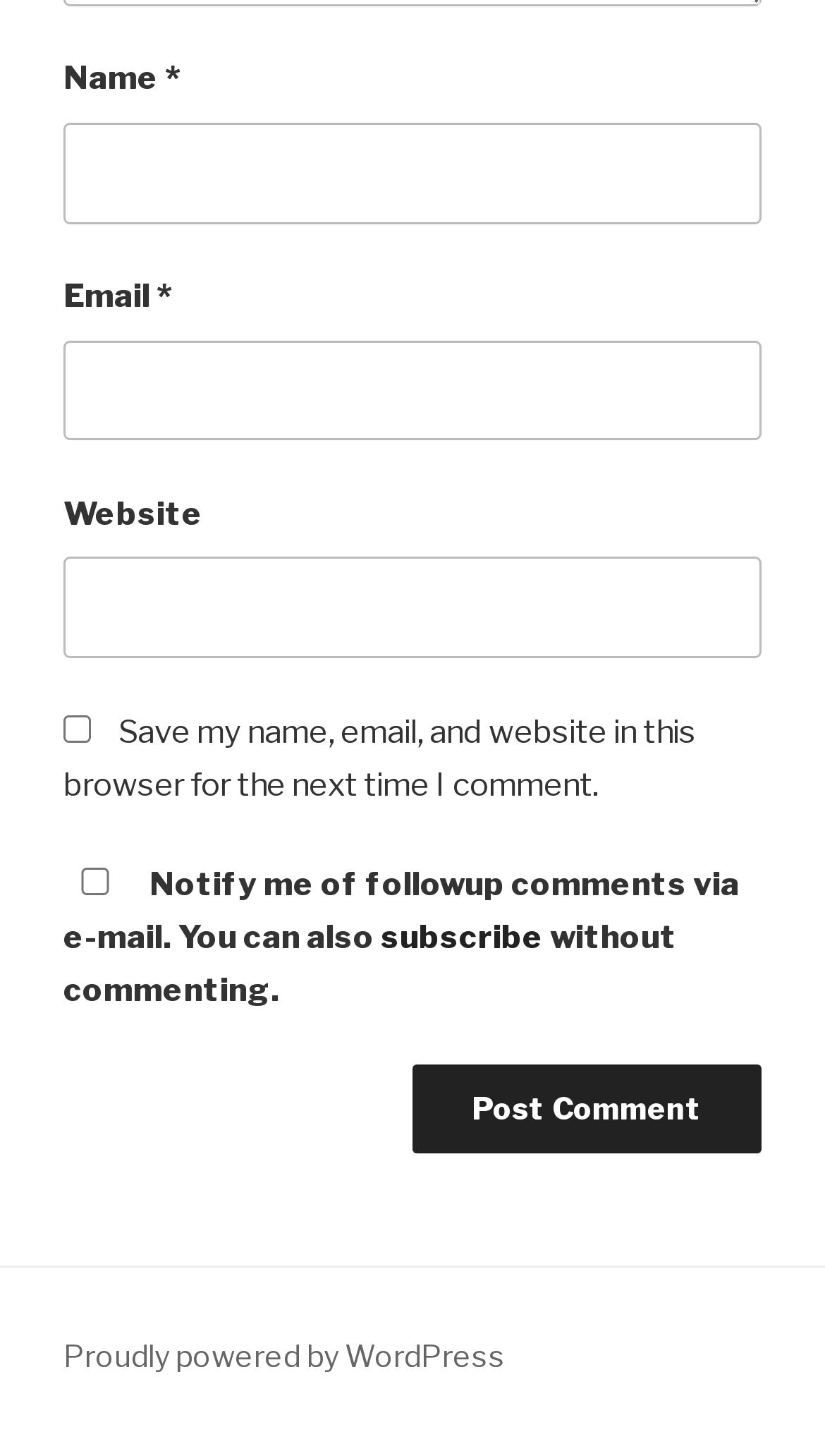Determine the bounding box coordinates of the clickable region to follow the instruction: "Input your email".

[0.077, 0.233, 0.923, 0.303]